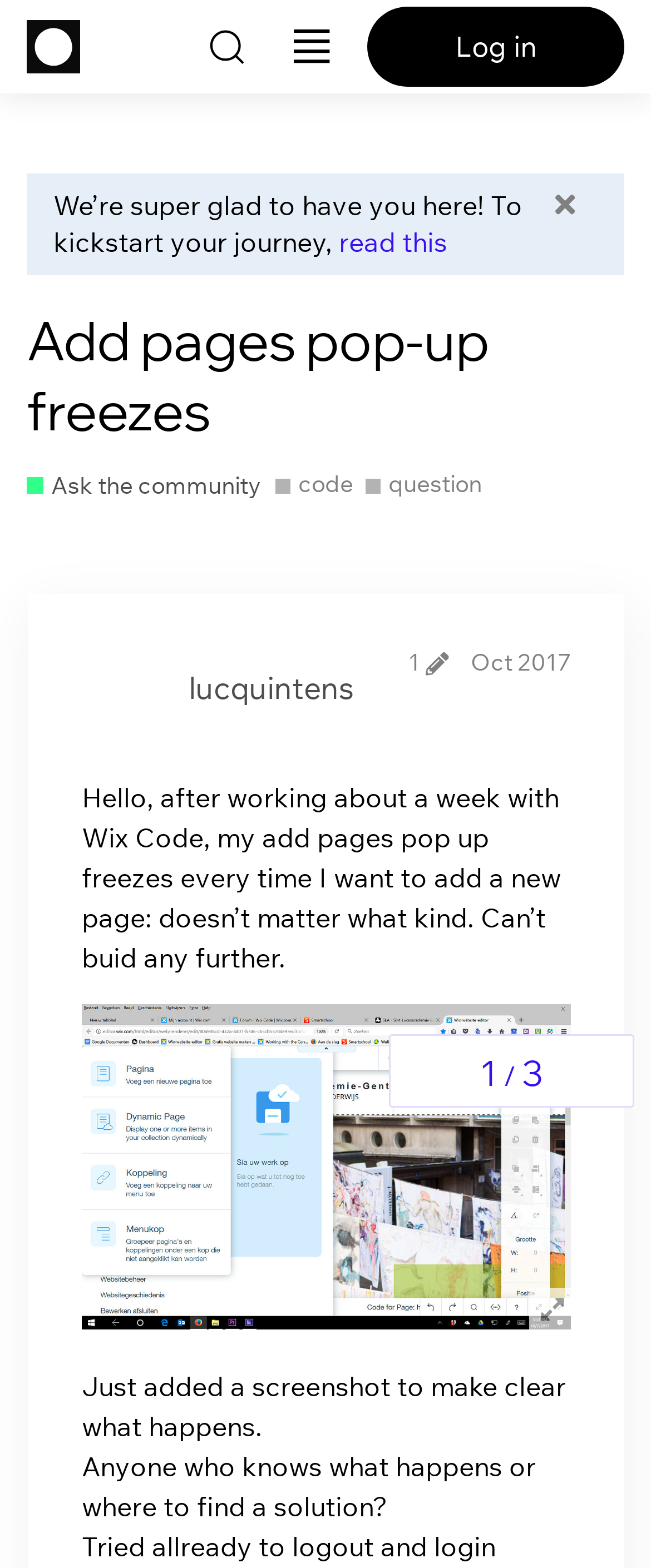Could you highlight the region that needs to be clicked to execute the instruction: "Click the 'Log in' button"?

[0.565, 0.004, 0.959, 0.055]